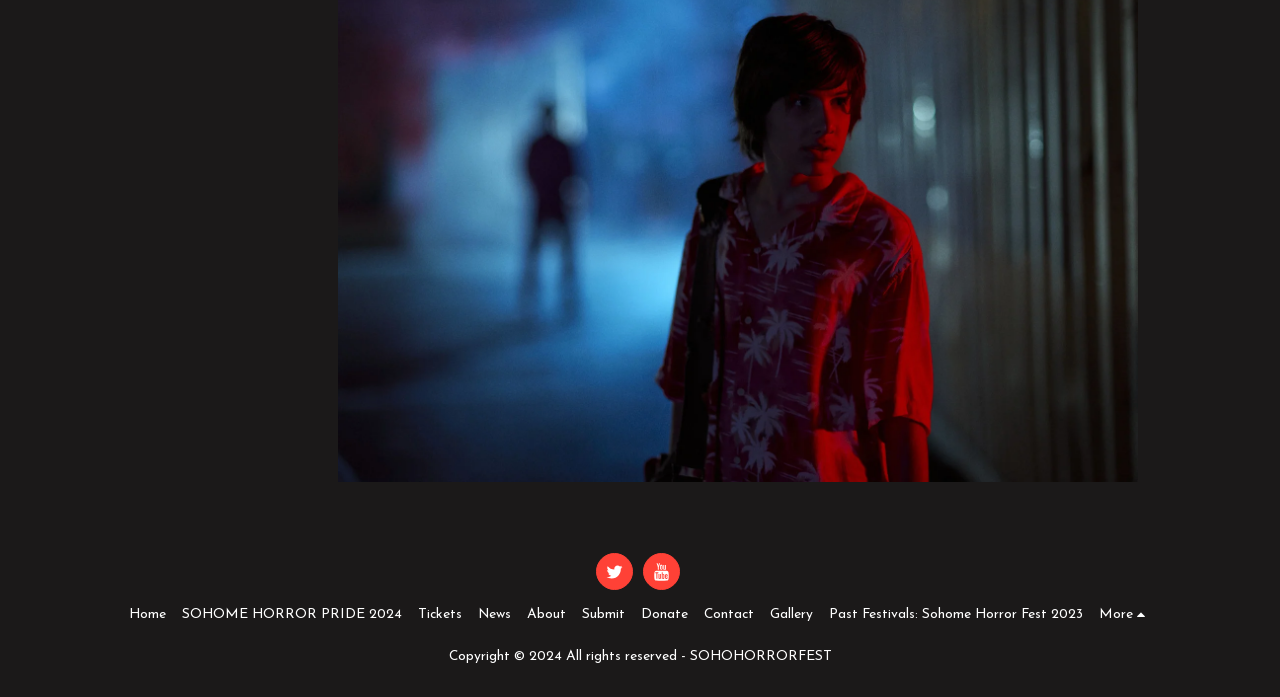Identify the bounding box coordinates for the element you need to click to achieve the following task: "view tickets information". Provide the bounding box coordinates as four float numbers between 0 and 1, in the form [left, top, right, bottom].

[0.327, 0.868, 0.361, 0.897]